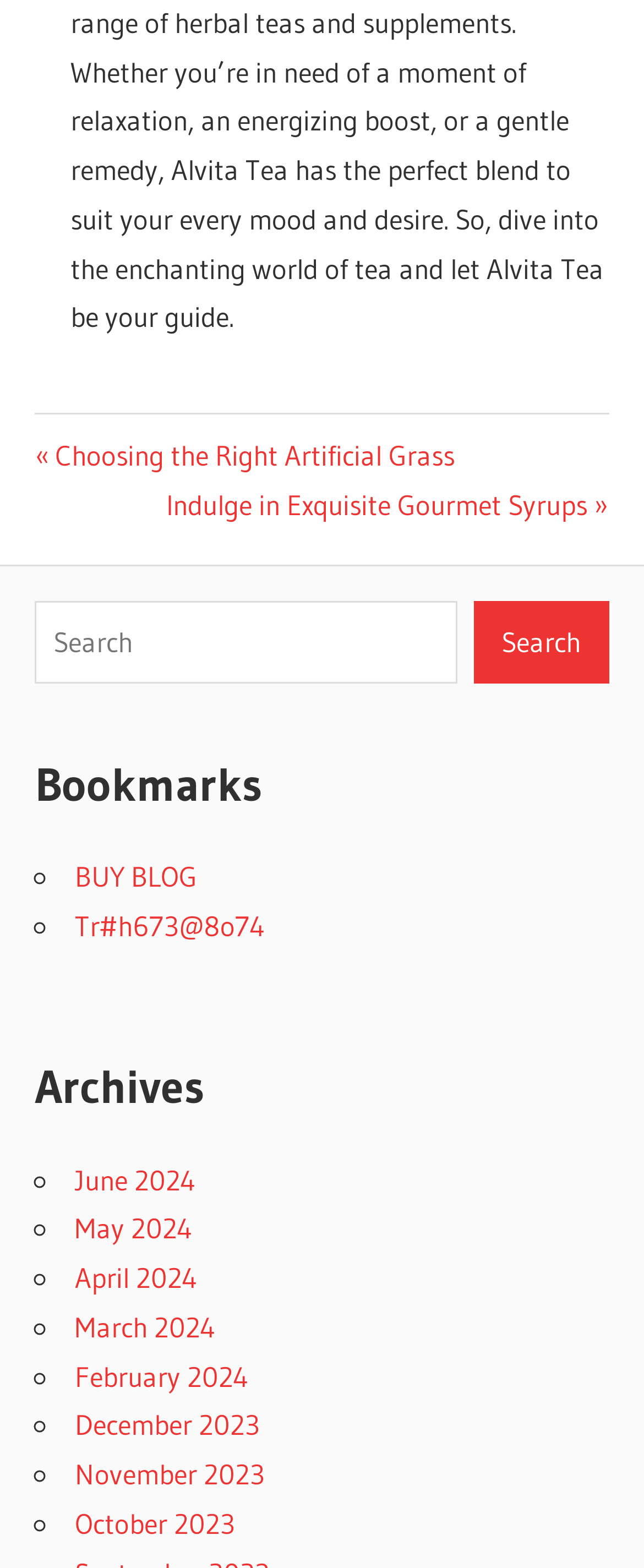Look at the image and answer the question in detail:
What is the purpose of the 'Bookmarks' section?

The 'Bookmarks' section lists several links with bullet points, such as 'BUY BLOG' and 'Tr#h673@8o74'. This suggests that the 'Bookmarks' section is used to list and organize bookmarks or favorite links.